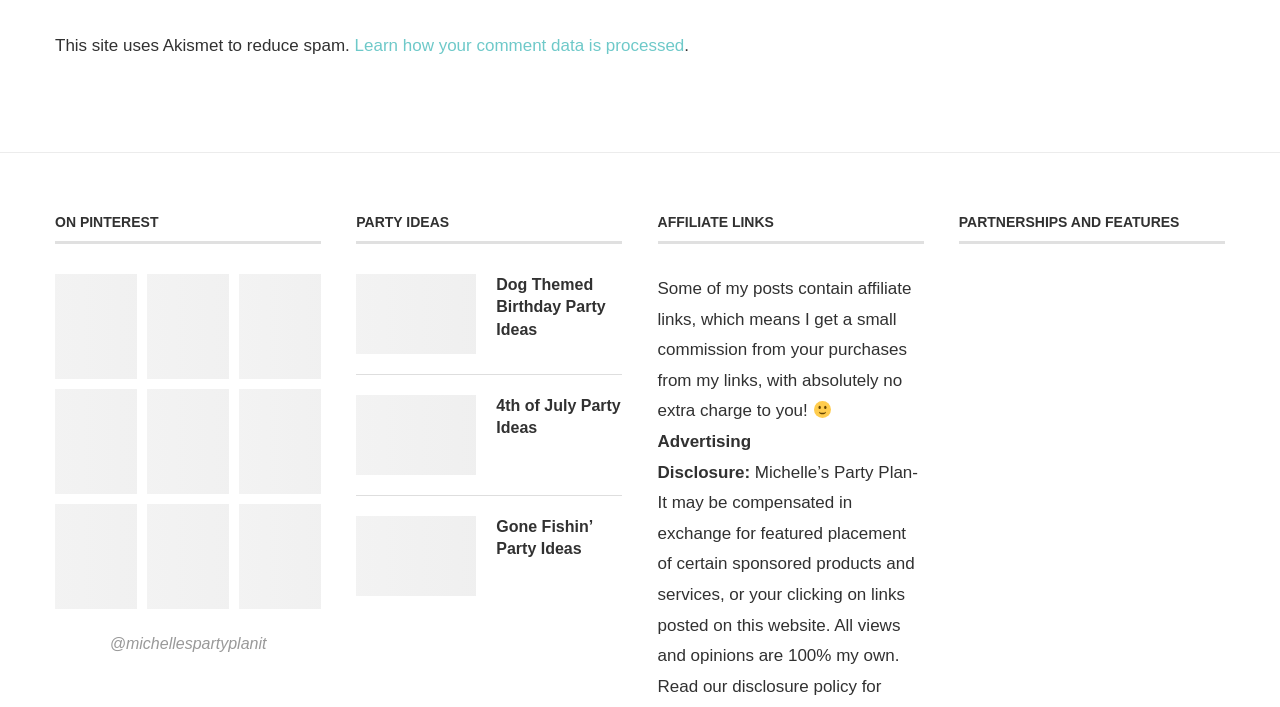Identify the bounding box coordinates for the element you need to click to achieve the following task: "View 4th of July Party Ideas". Provide the bounding box coordinates as four float numbers between 0 and 1, in the form [left, top, right, bottom].

[0.278, 0.559, 0.372, 0.672]